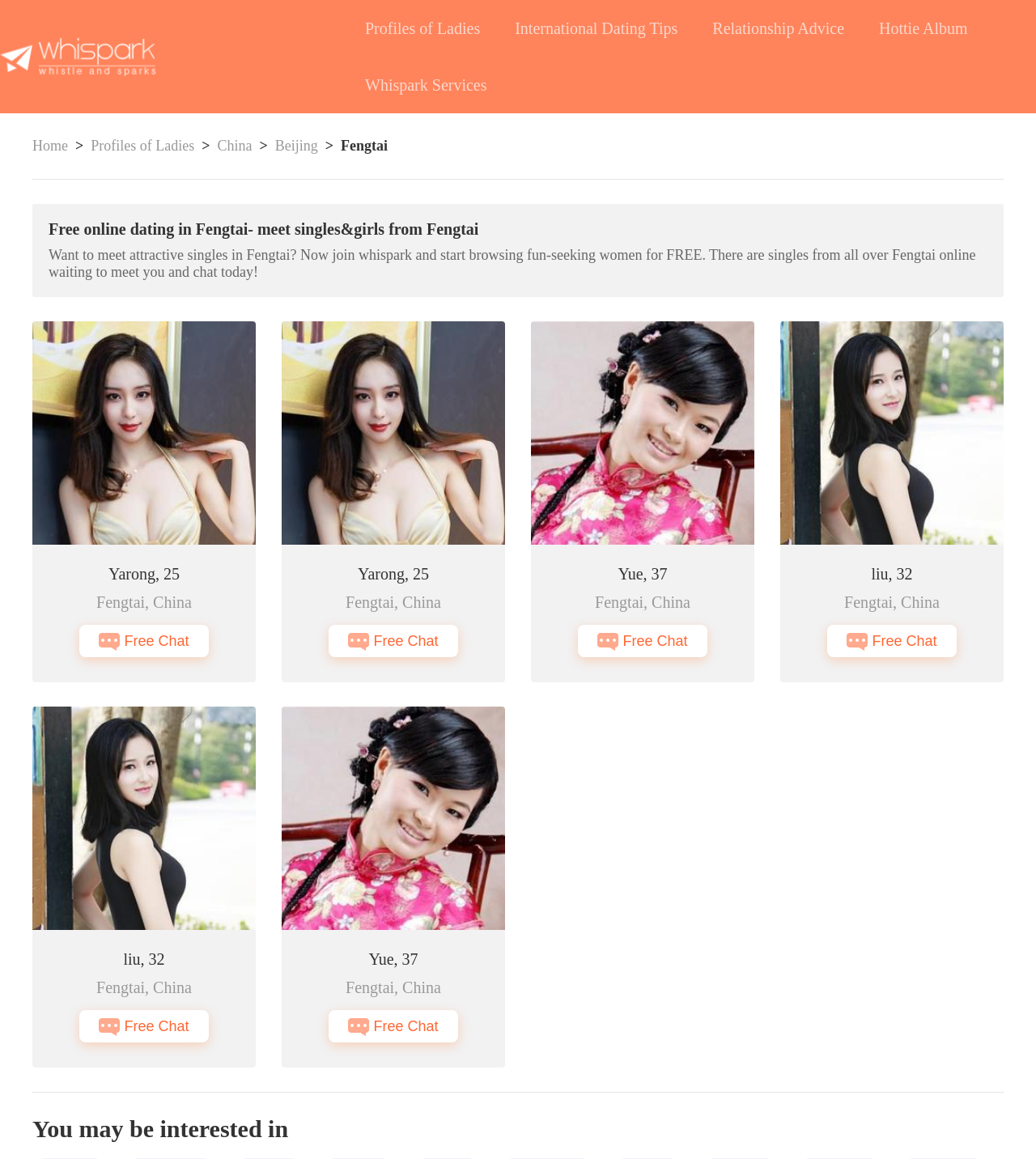Refer to the element description Free Chat and identify the corresponding bounding box in the screenshot. Format the coordinates as (top-left x, top-left y, bottom-right x, bottom-right y) with values in the range of 0 to 1.

[0.798, 0.545, 0.923, 0.56]